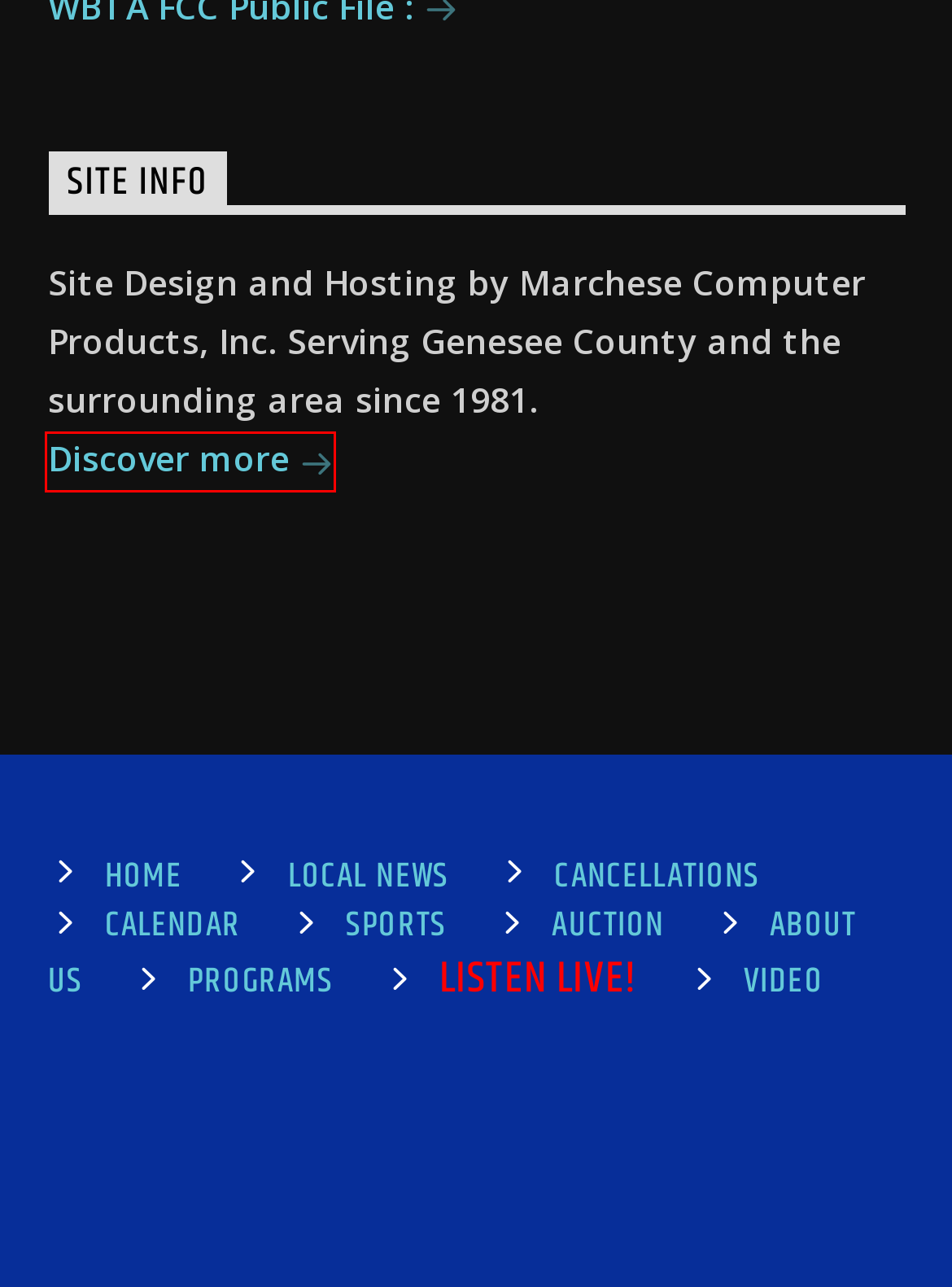Using the screenshot of a webpage with a red bounding box, pick the webpage description that most accurately represents the new webpage after the element inside the red box is clicked. Here are the candidates:
A. Auction – WBTA
B. Doug Thompson – WBTA
C. Local News – WBTA
D. Western New York IT Support Services | Marchese Computer Products
E. Afternoon News Brief – WBTA
F. Sports – WBTA
G. مشاهدة الأفلام العربية xnxx ، xxnxx ، سكس عربي ، قصص سكس
H. About Us – WBTA

D